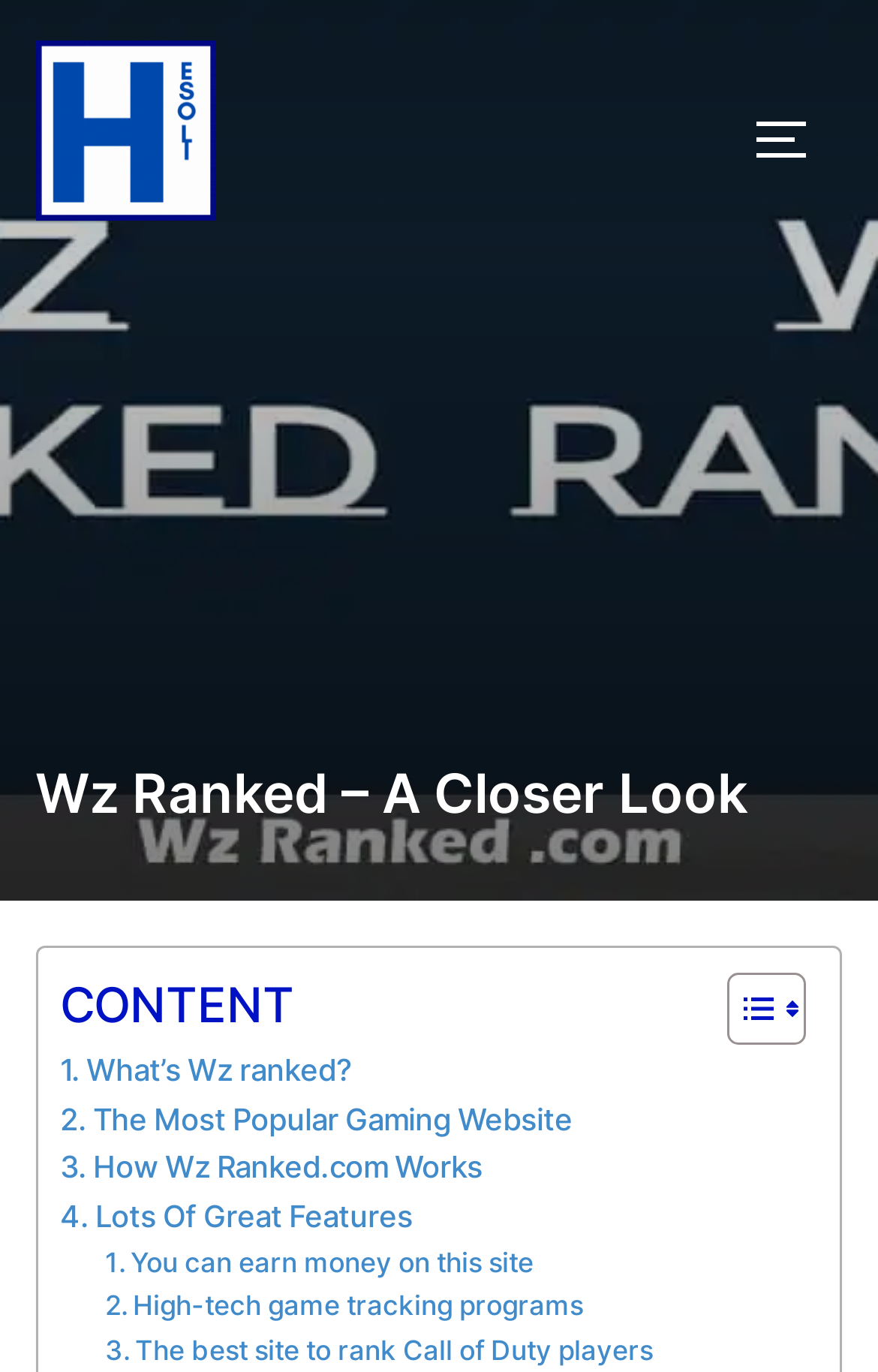Identify the bounding box coordinates for the element you need to click to achieve the following task: "Visit the Hesolite website". The coordinates must be four float values ranging from 0 to 1, formatted as [left, top, right, bottom].

[0.04, 0.03, 0.245, 0.174]